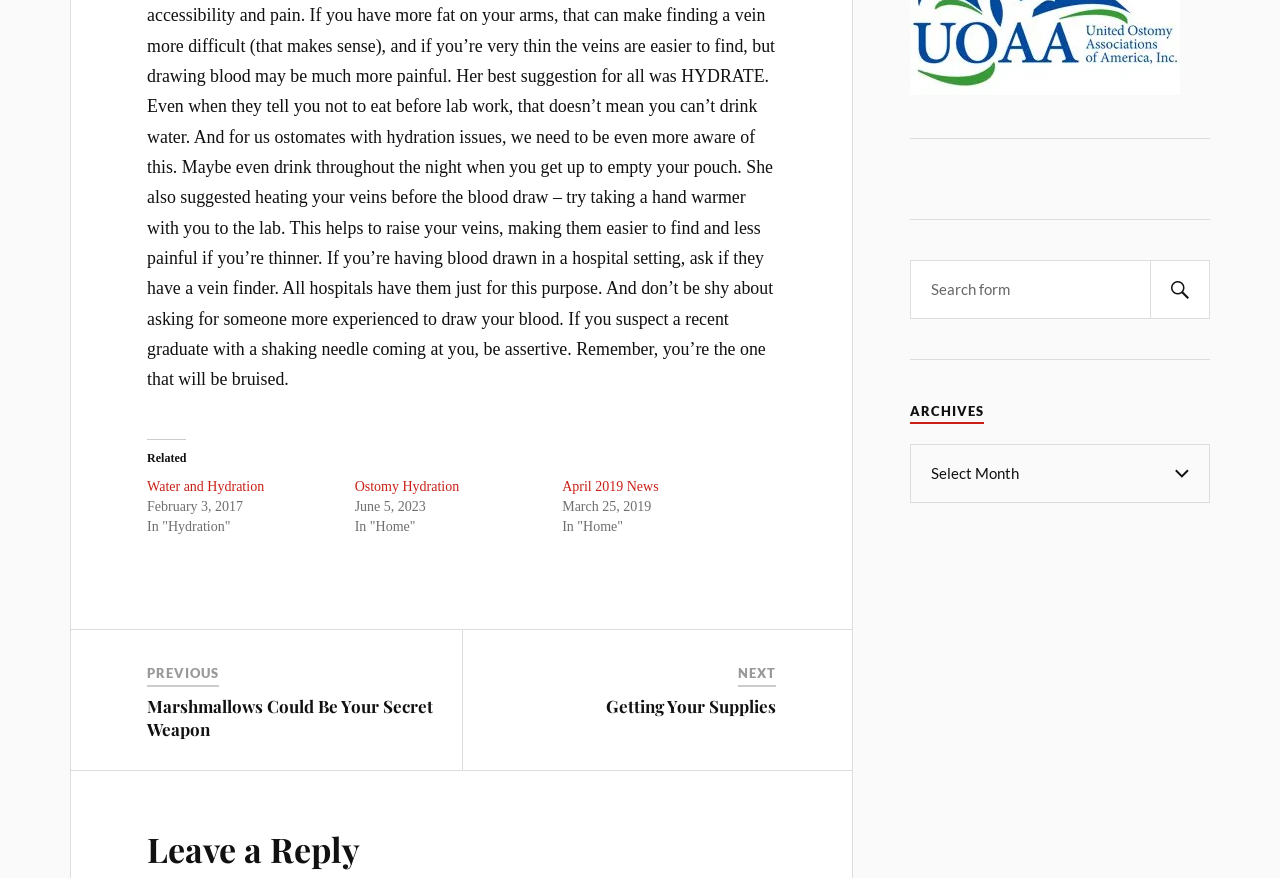Identify the bounding box coordinates of the section to be clicked to complete the task described by the following instruction: "Click NEXT". The coordinates should be four float numbers between 0 and 1, formatted as [left, top, right, bottom].

[0.577, 0.758, 0.606, 0.776]